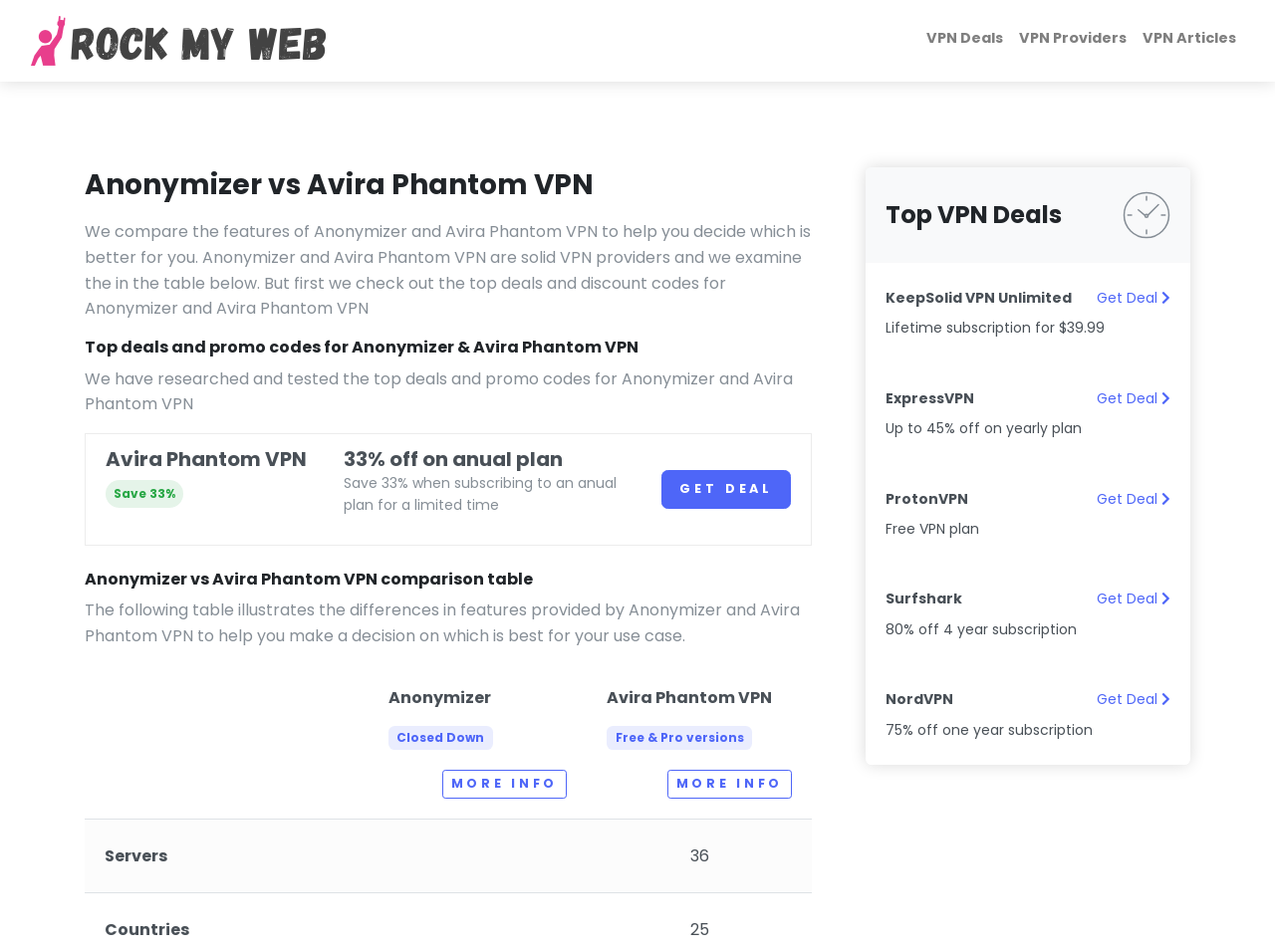Using the provided description: "alt="Rock My Web"", find the bounding box coordinates of the corresponding UI element. The output should be four float numbers between 0 and 1, in the format [left, top, right, bottom].

[0.024, 0.017, 0.259, 0.069]